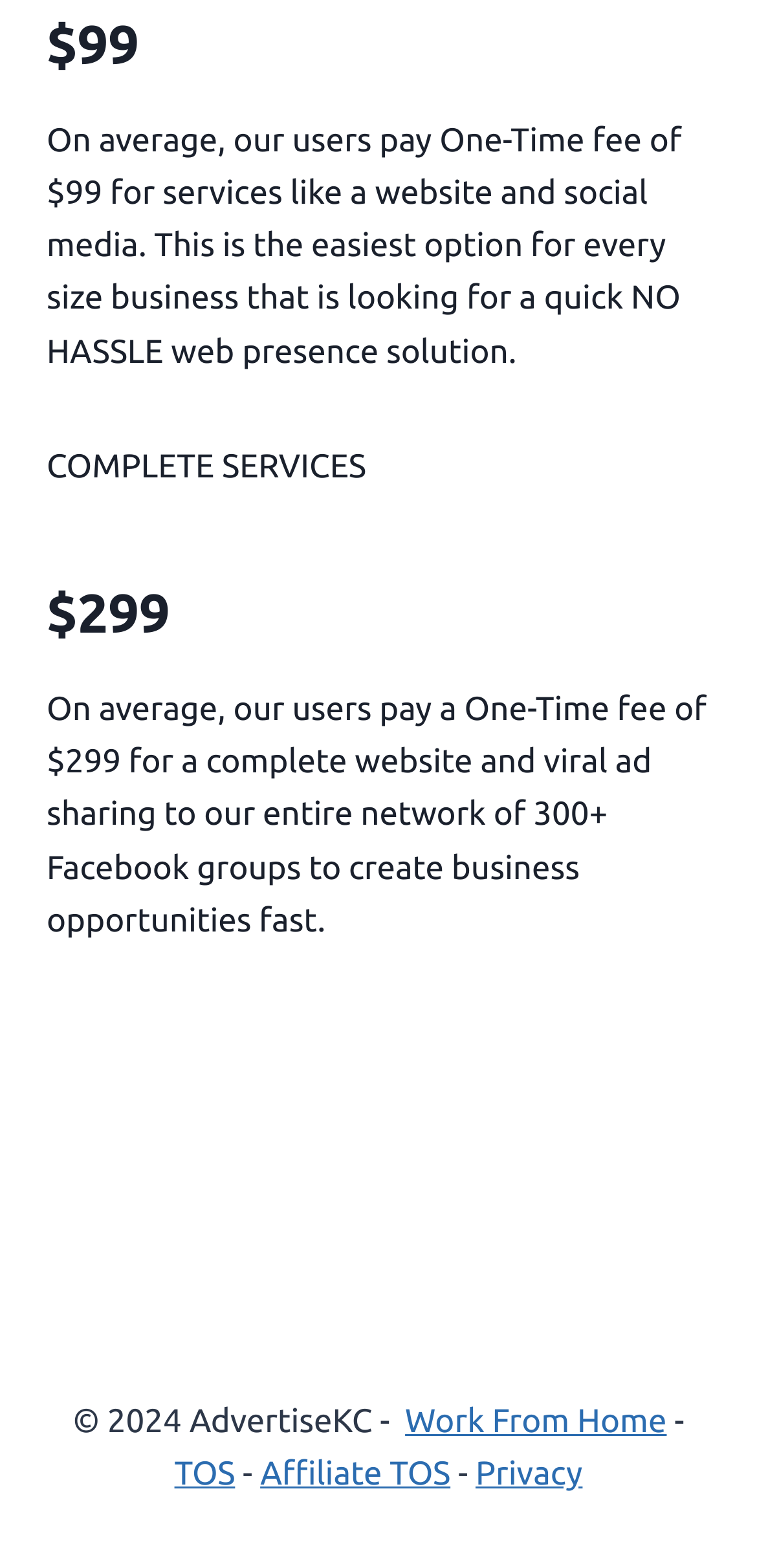Review the image closely and give a comprehensive answer to the question: What is the purpose of the $299 option?

The webpage states that the $299 option includes a complete website and viral ad sharing to the entire network of 300+ Facebook groups to create business opportunities fast.